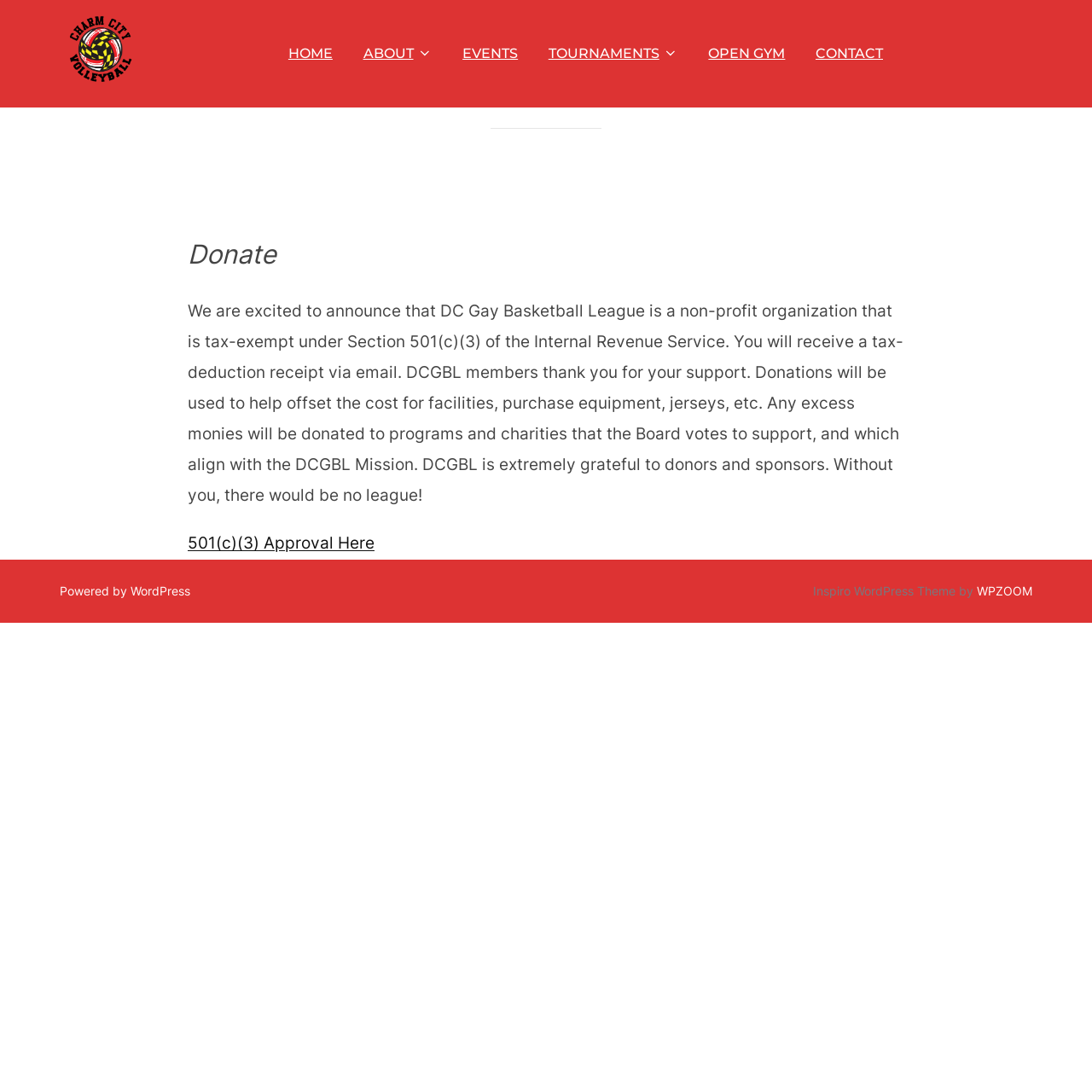Point out the bounding box coordinates of the section to click in order to follow this instruction: "Click the Powered by WordPress link".

[0.055, 0.534, 0.174, 0.547]